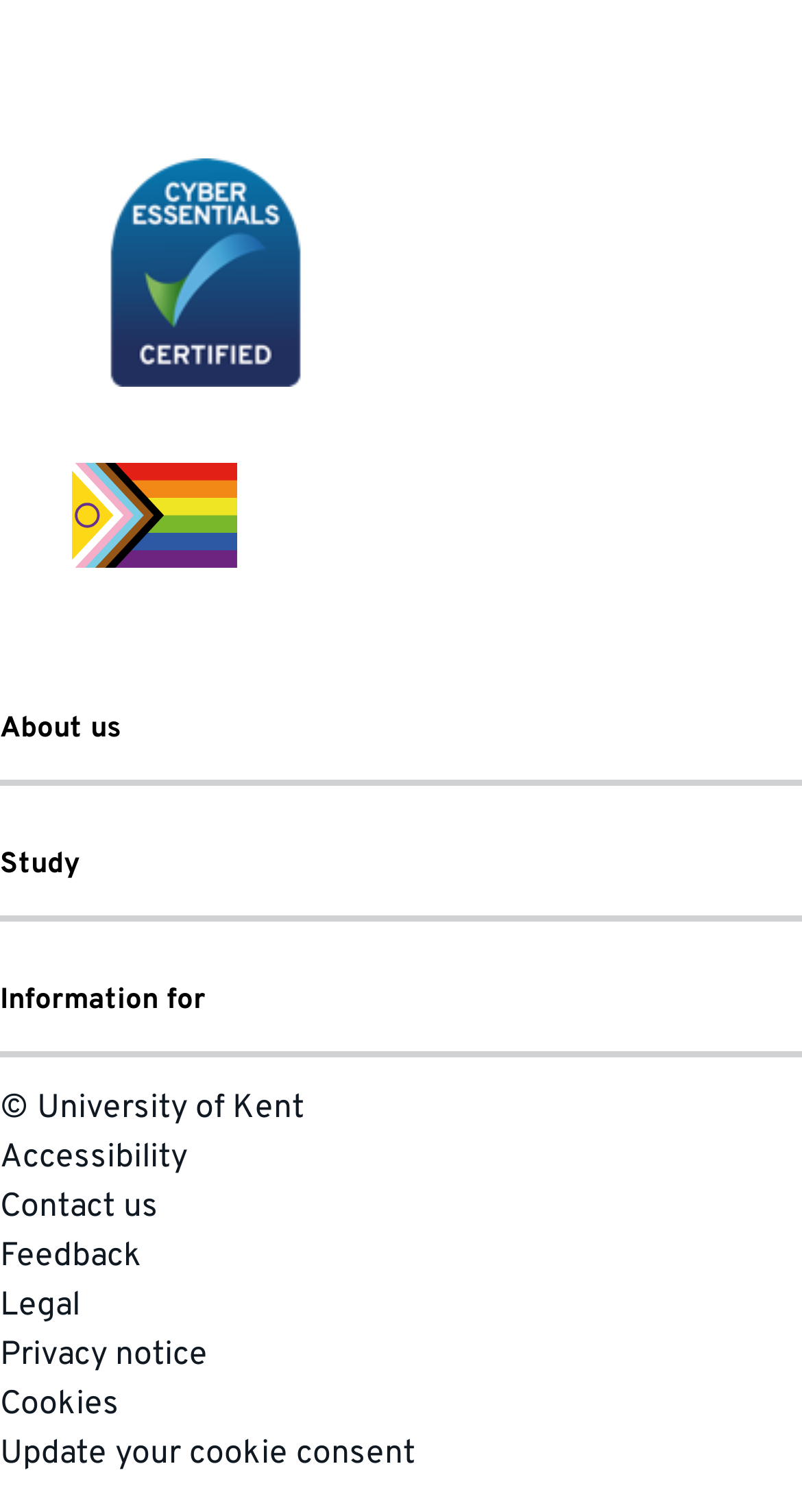Can you find the bounding box coordinates for the UI element given this description: "aria-label="Cyber Essentials Certification Mark""? Provide the coordinates as four float numbers between 0 and 1: [left, top, right, bottom].

[0.0, 0.237, 0.513, 0.264]